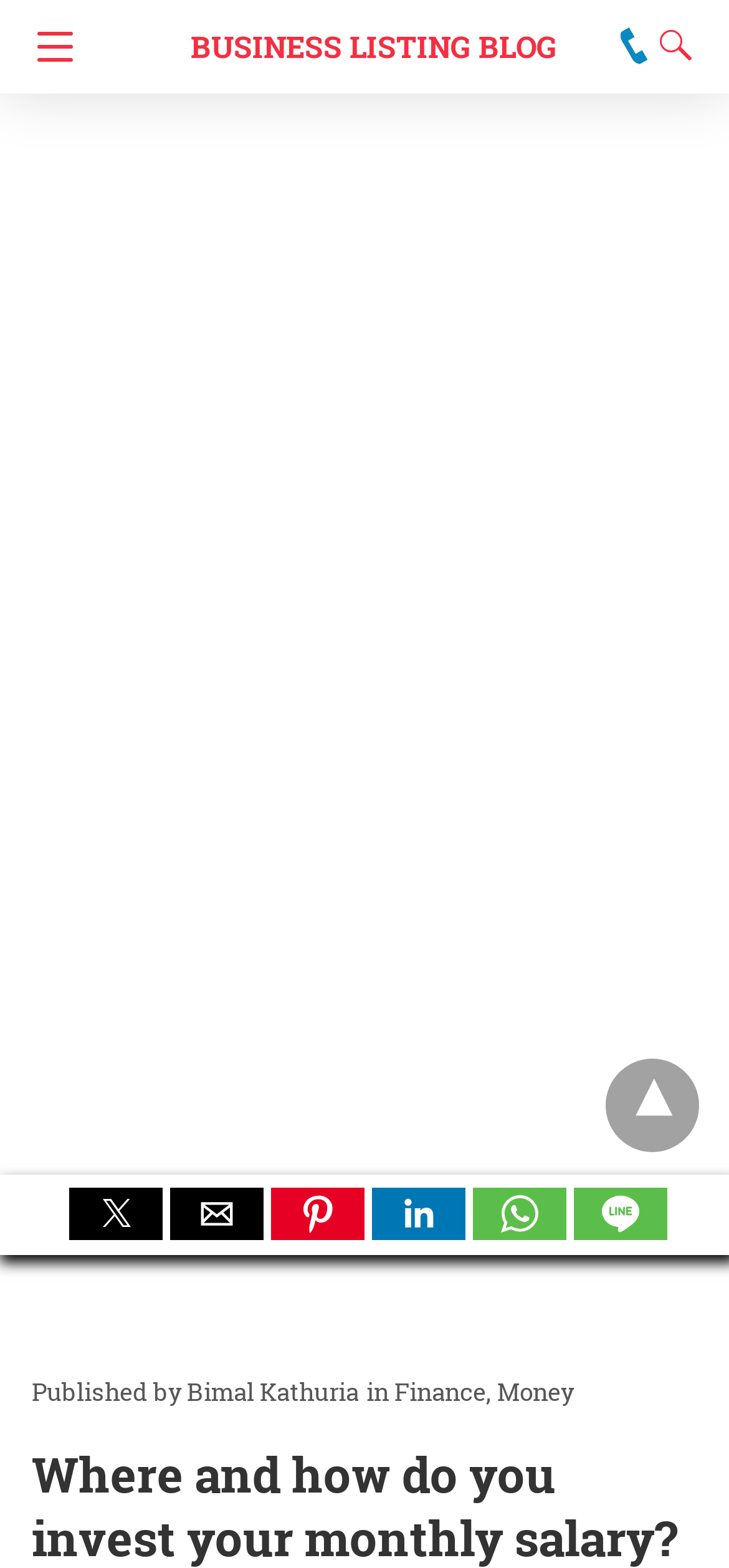How many links are there at the bottom of the webpage?
By examining the image, provide a one-word or phrase answer.

3